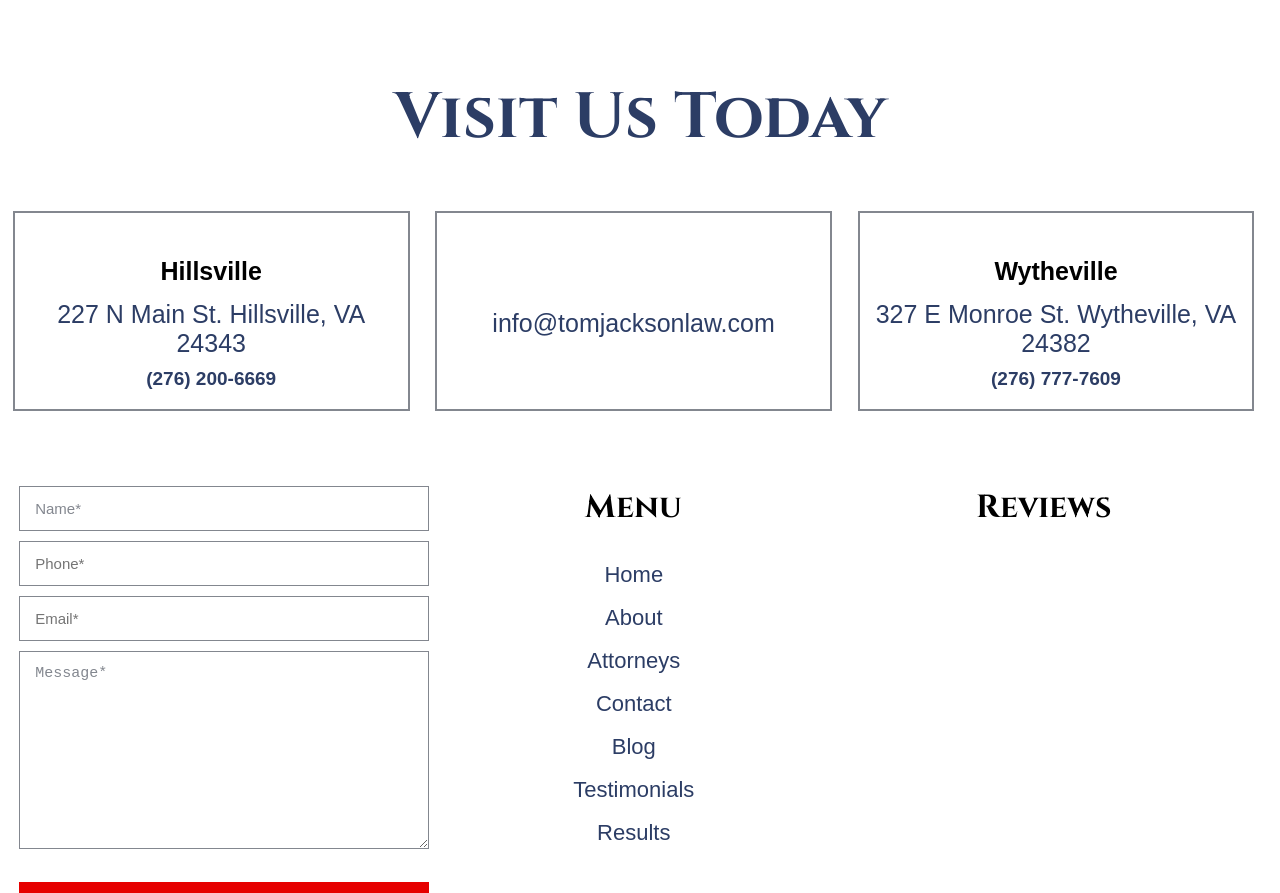Locate the bounding box coordinates of the area where you should click to accomplish the instruction: "call the Hillsville office".

[0.023, 0.401, 0.307, 0.437]